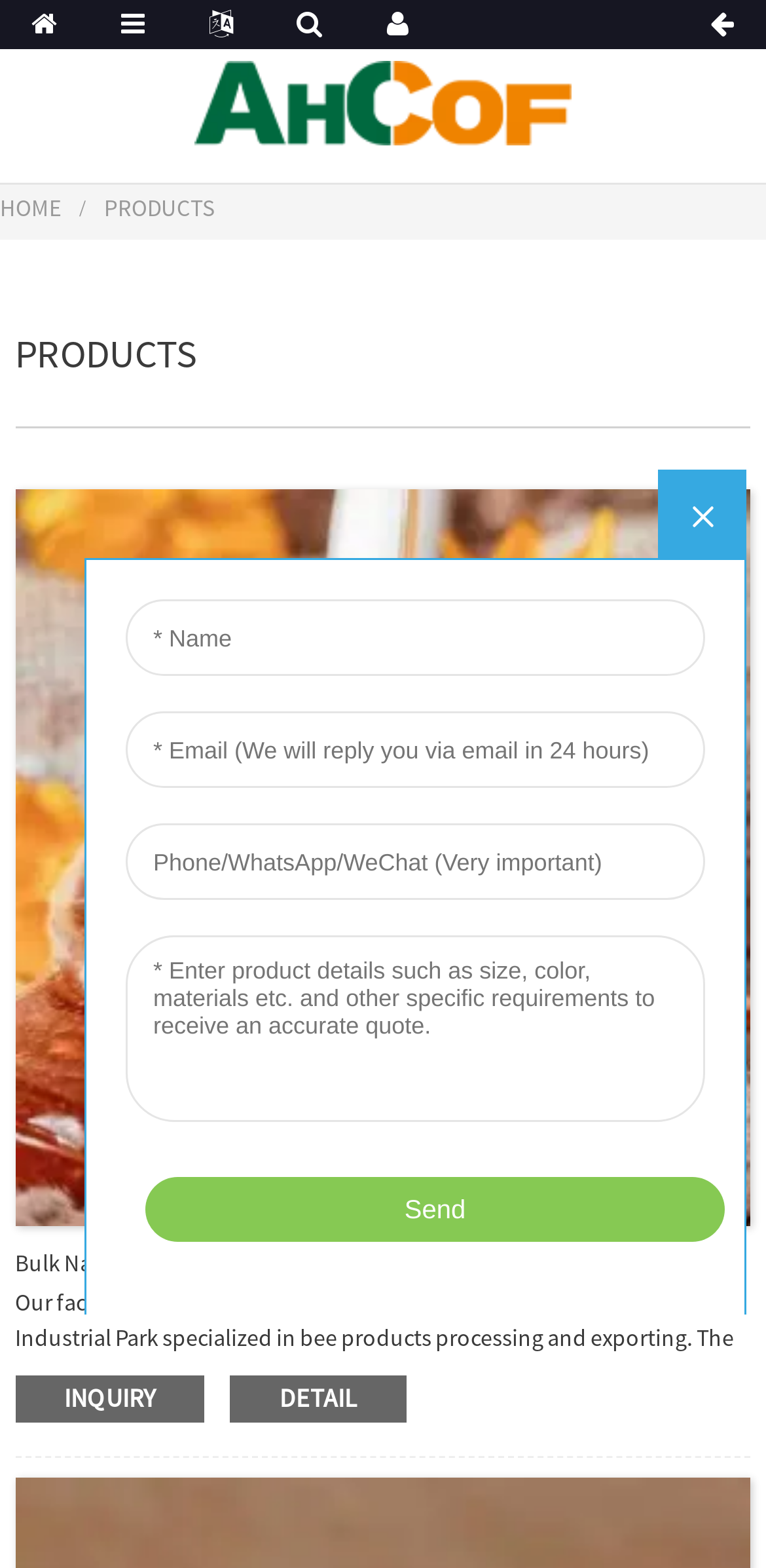Is there a search function on the webpage?
Look at the screenshot and respond with a single word or phrase.

No